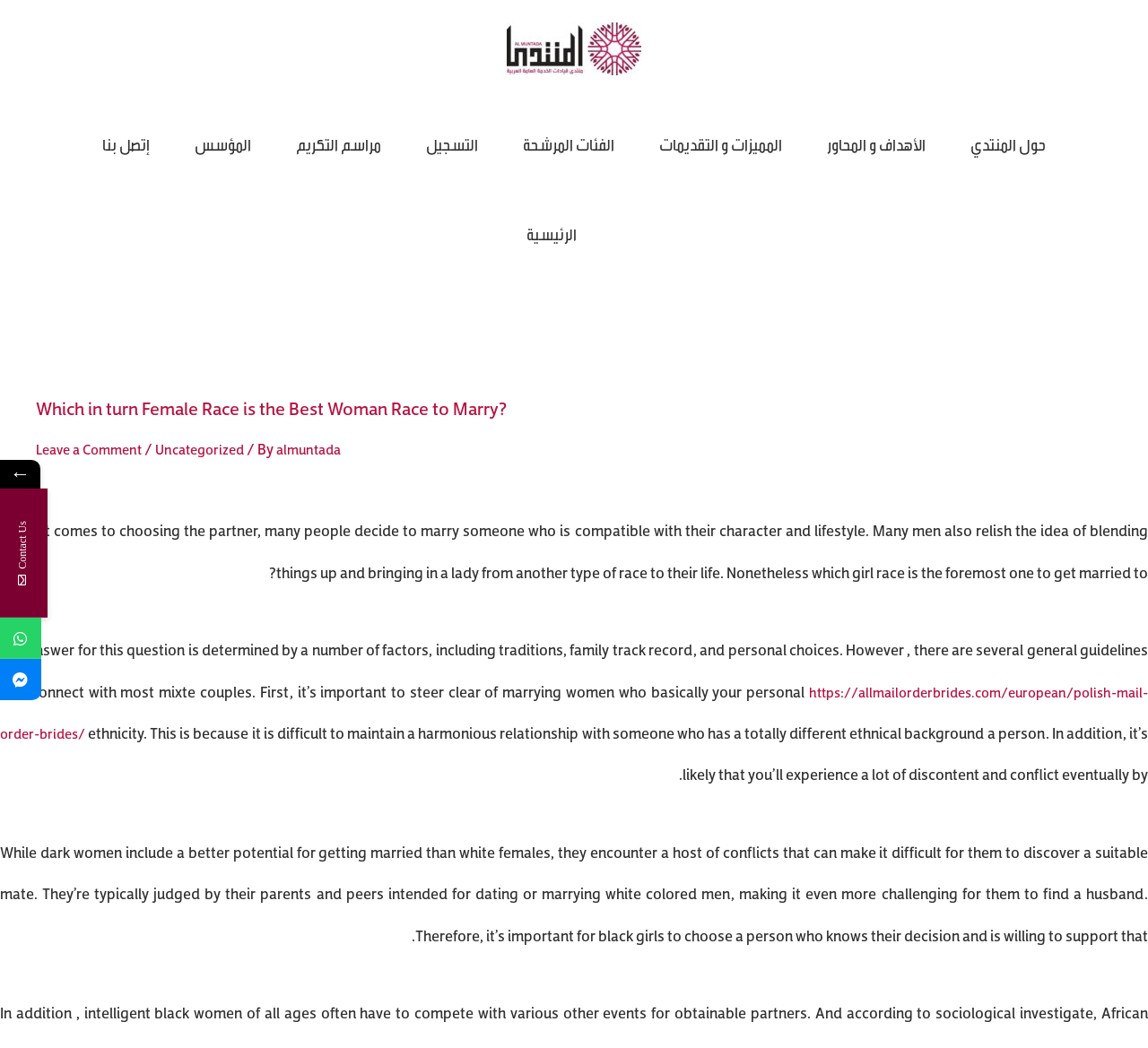Please locate the bounding box coordinates of the element's region that needs to be clicked to follow the instruction: "Switch language". The bounding box coordinates should be provided as four float numbers between 0 and 1, i.e., [left, top, right, bottom].

None